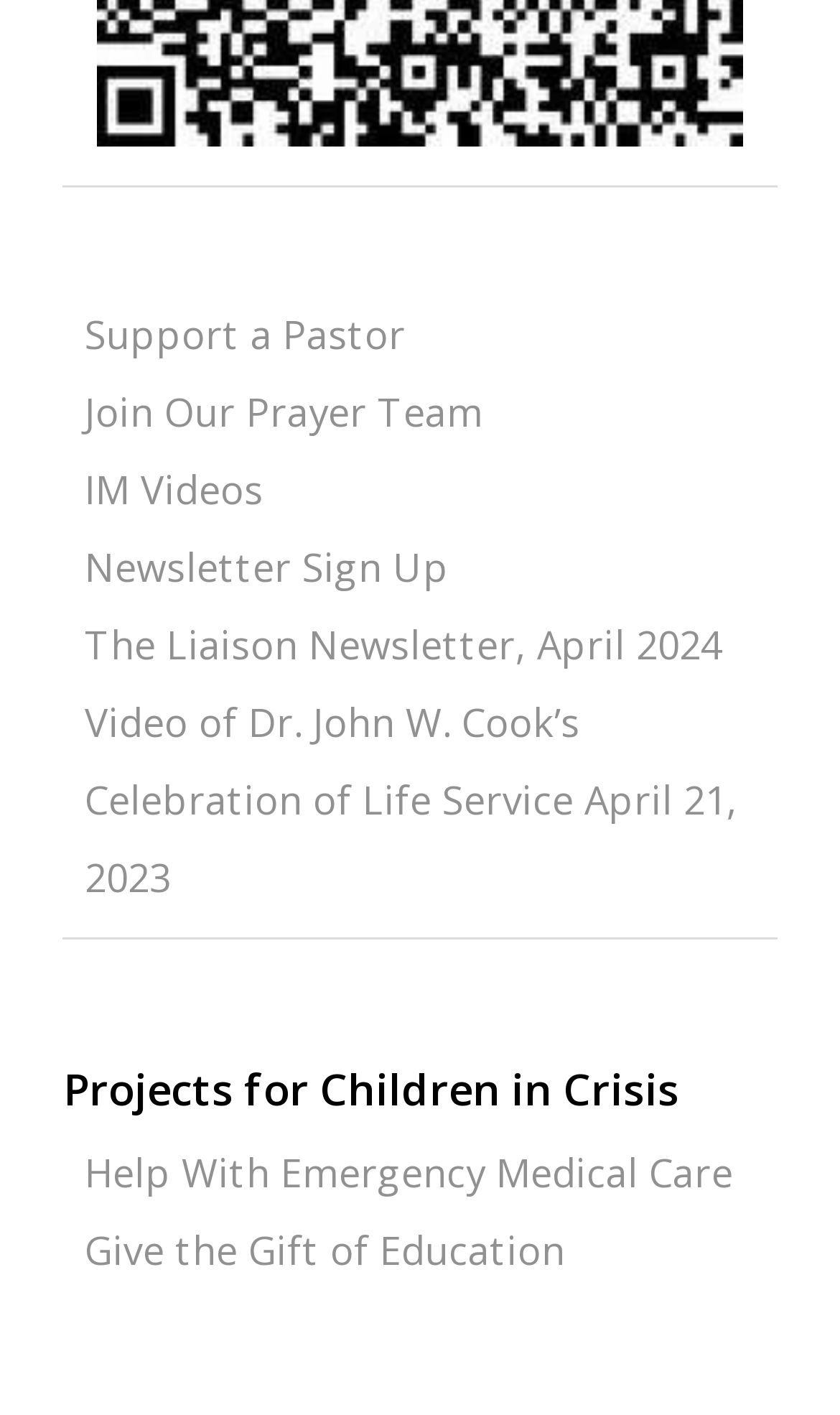What is the topic of the static text?
Please provide a single word or phrase in response based on the screenshot.

Children in Crisis